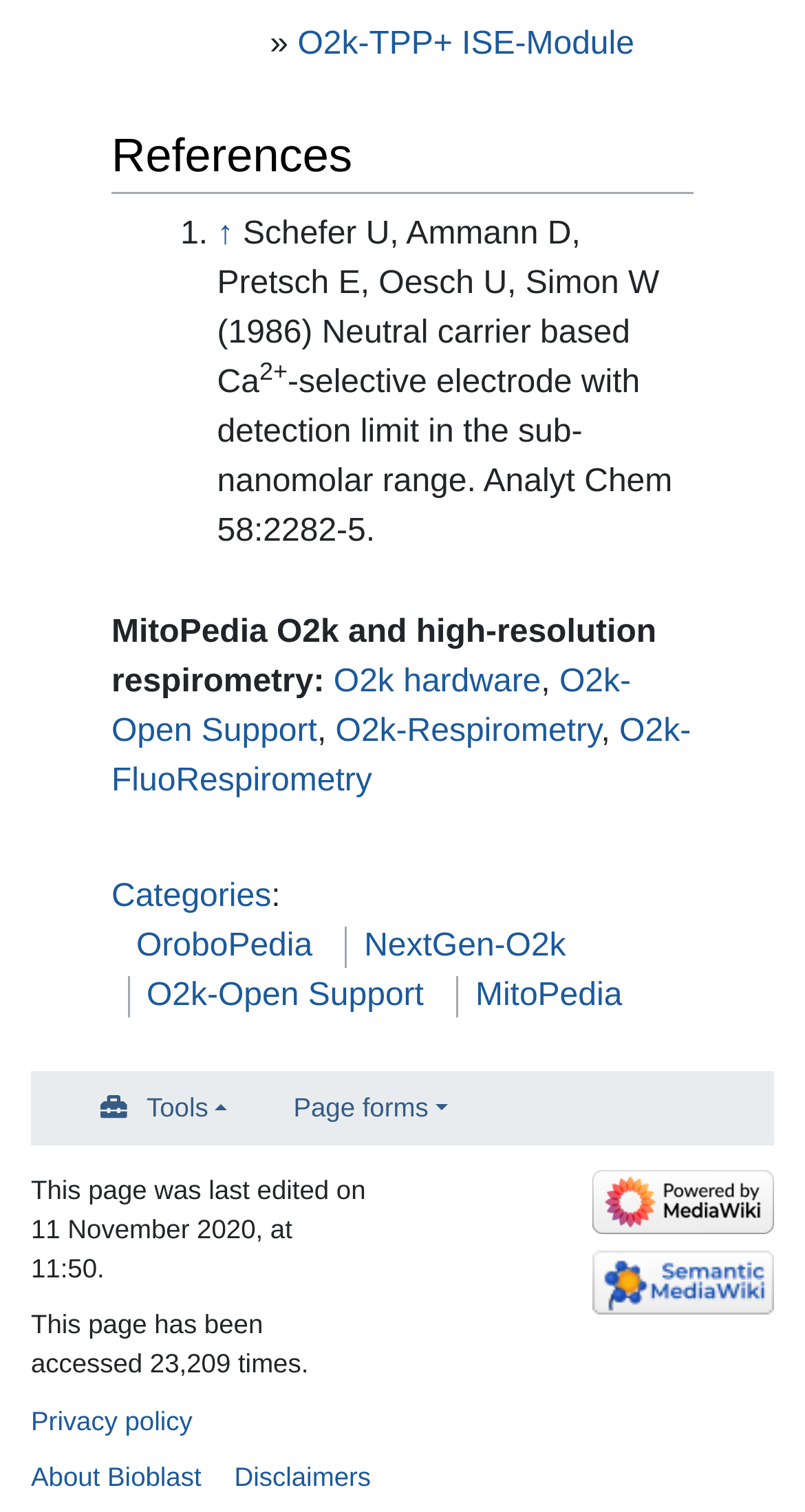Please specify the bounding box coordinates of the clickable region necessary for completing the following instruction: "Visit O2k hardware page". The coordinates must consist of four float numbers between 0 and 1, i.e., [left, top, right, bottom].

[0.414, 0.44, 0.672, 0.463]